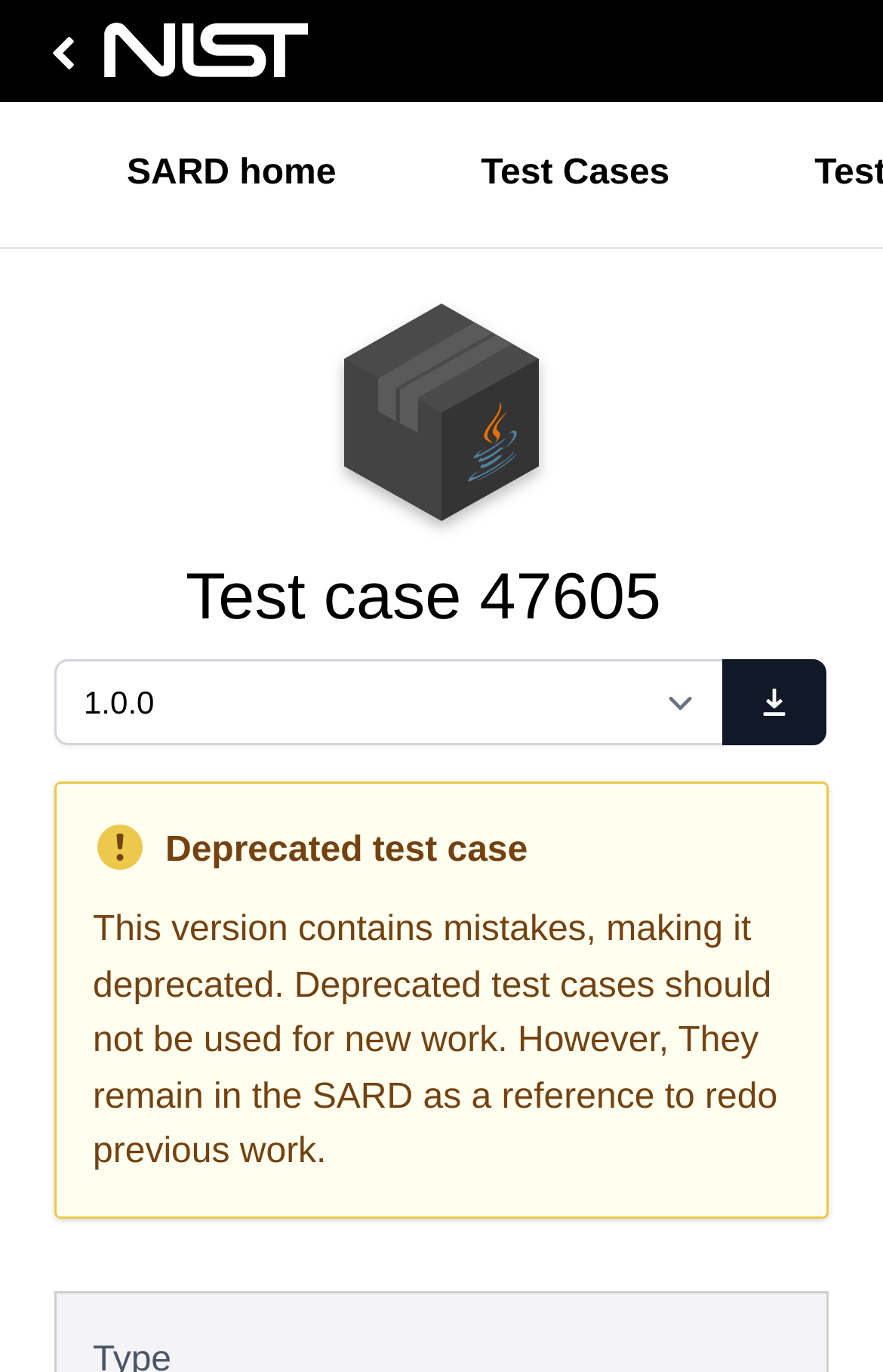Identify the bounding box of the HTML element described here: "SARD home". Provide the coordinates as four float numbers between 0 and 1: [left, top, right, bottom].

[0.062, 0.091, 0.463, 0.163]